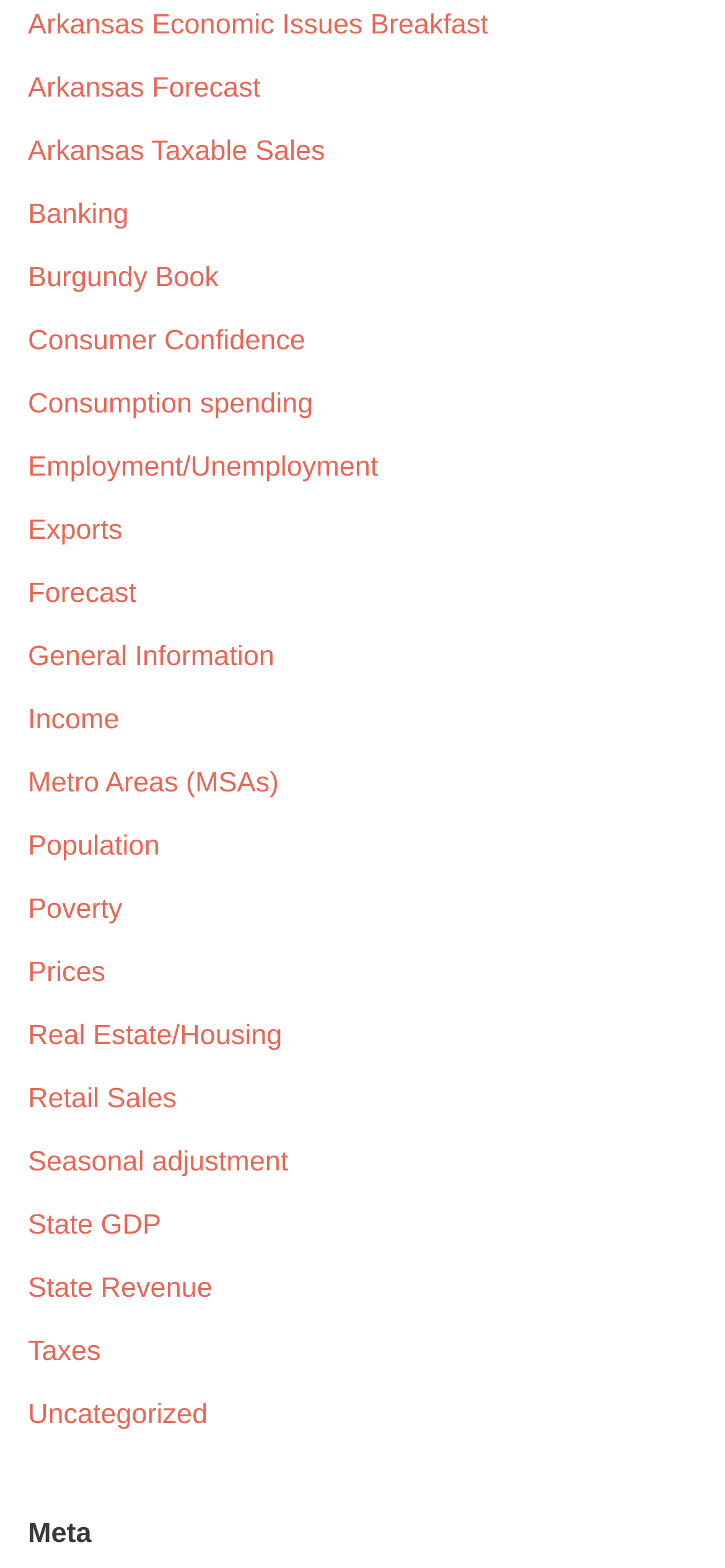Provide your answer in one word or a succinct phrase for the question: 
Is there a topic related to housing?

Yes